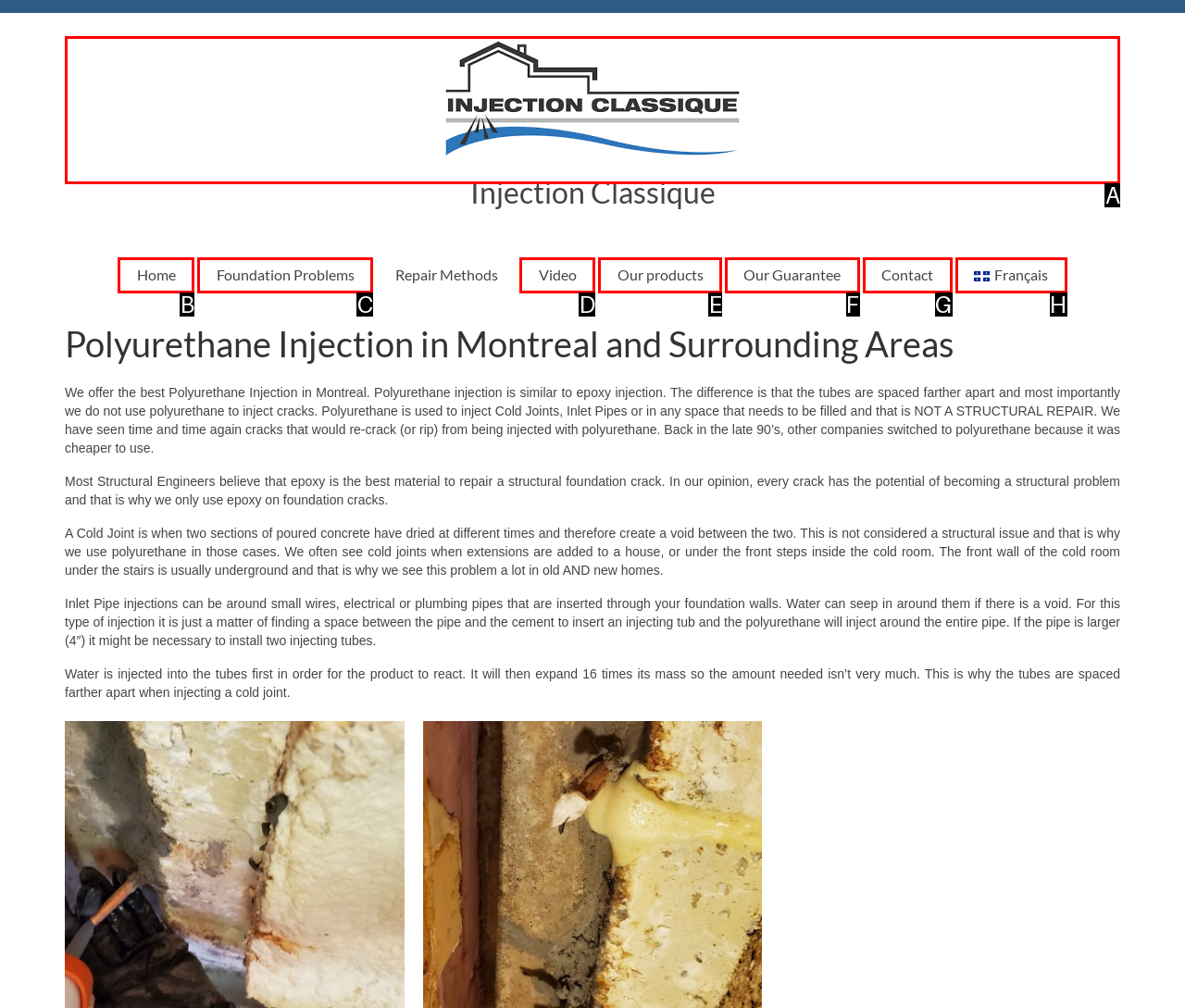Determine which HTML element to click for this task: Learn about 'Polyurethane Injection' in Montreal Provide the letter of the selected choice.

A